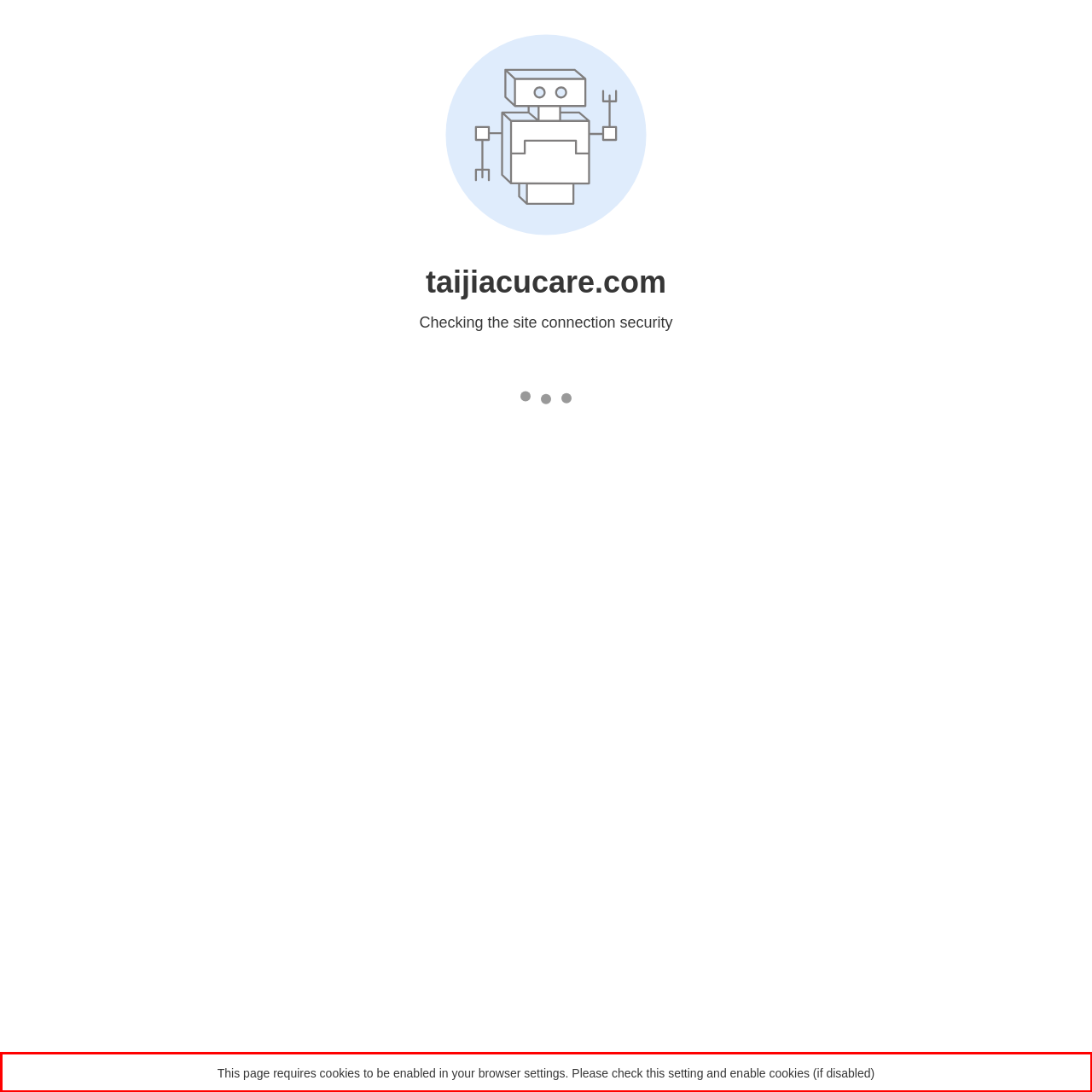Please identify and extract the text from the UI element that is surrounded by a red bounding box in the provided webpage screenshot.

This page requires cookies to be enabled in your browser settings. Please check this setting and enable cookies (if disabled)